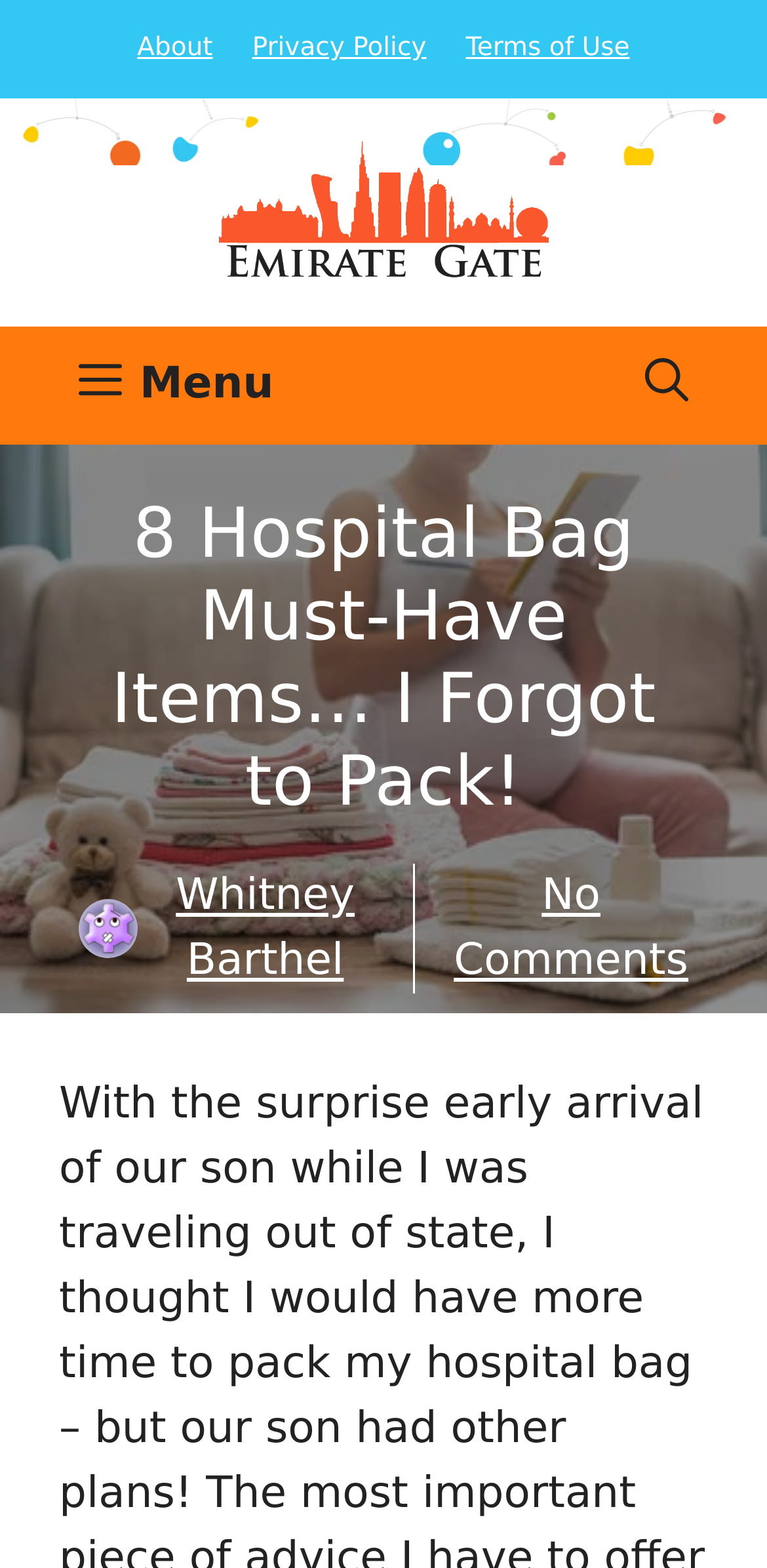Please identify the bounding box coordinates of the element that needs to be clicked to execute the following command: "View Whitney Barthel's profile". Provide the bounding box using four float numbers between 0 and 1, formatted as [left, top, right, bottom].

[0.229, 0.555, 0.462, 0.628]